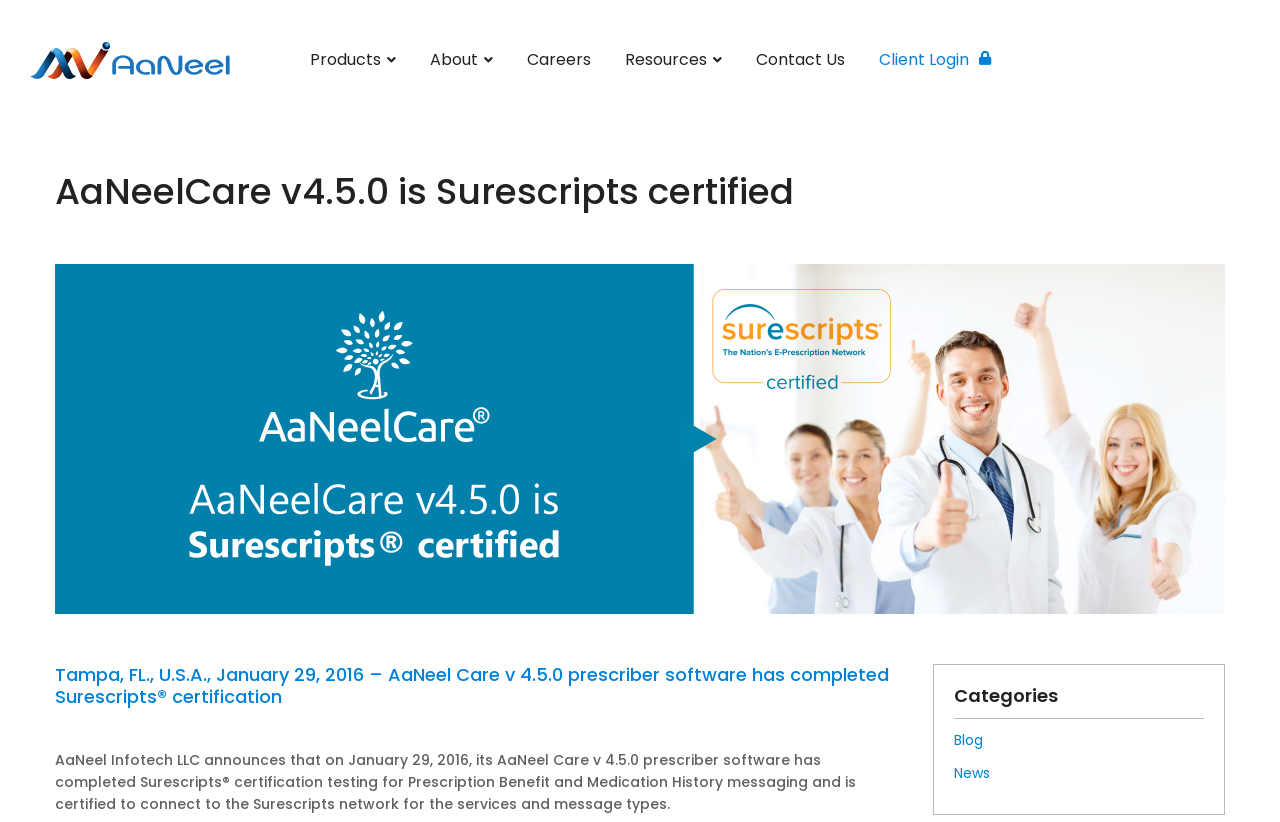What is the location of AaNeel Infotech?
Using the visual information, respond with a single word or phrase.

Tampa, FL., U.S.A.